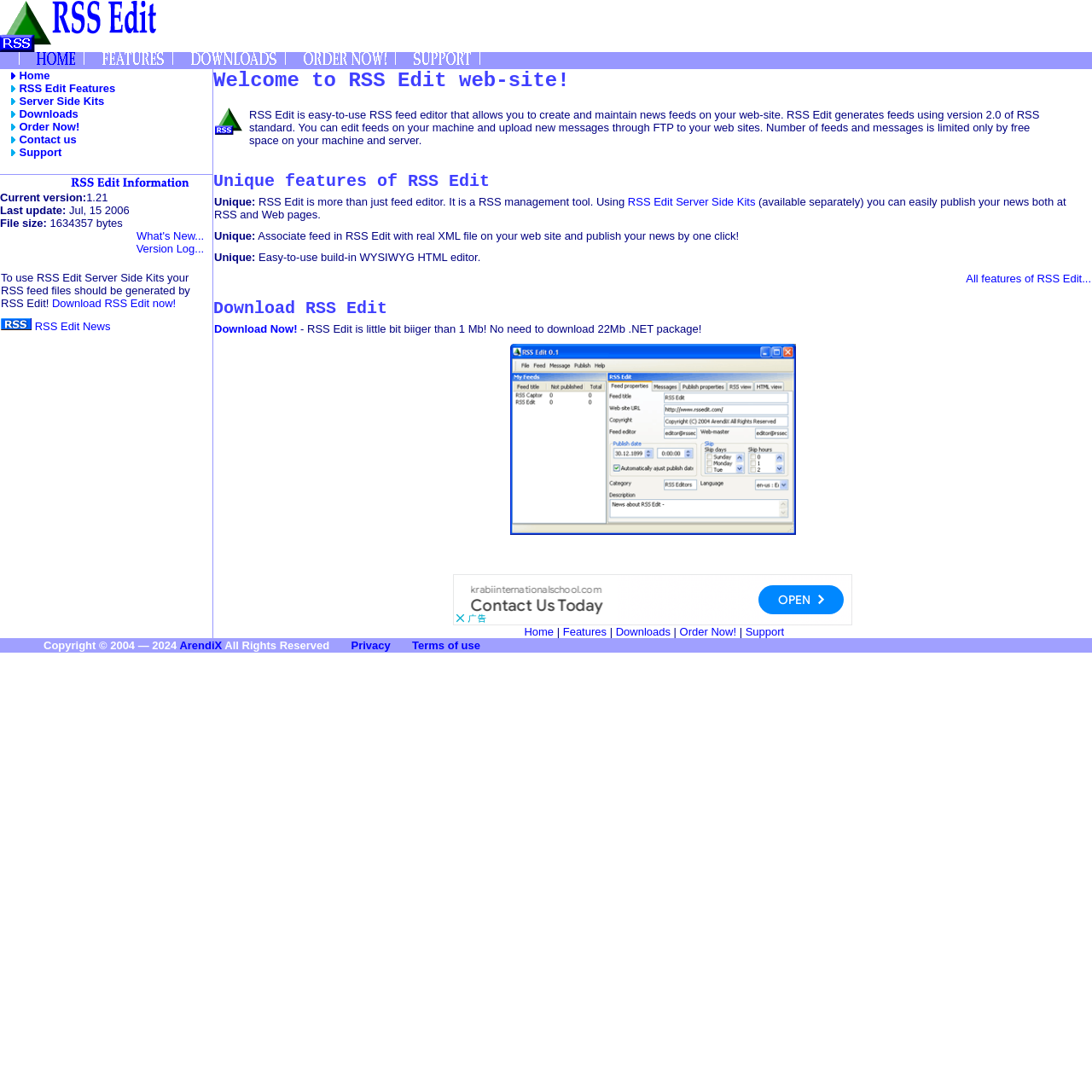Locate the bounding box coordinates of the clickable part needed for the task: "Click on the 'Home' link".

[0.018, 0.063, 0.046, 0.075]